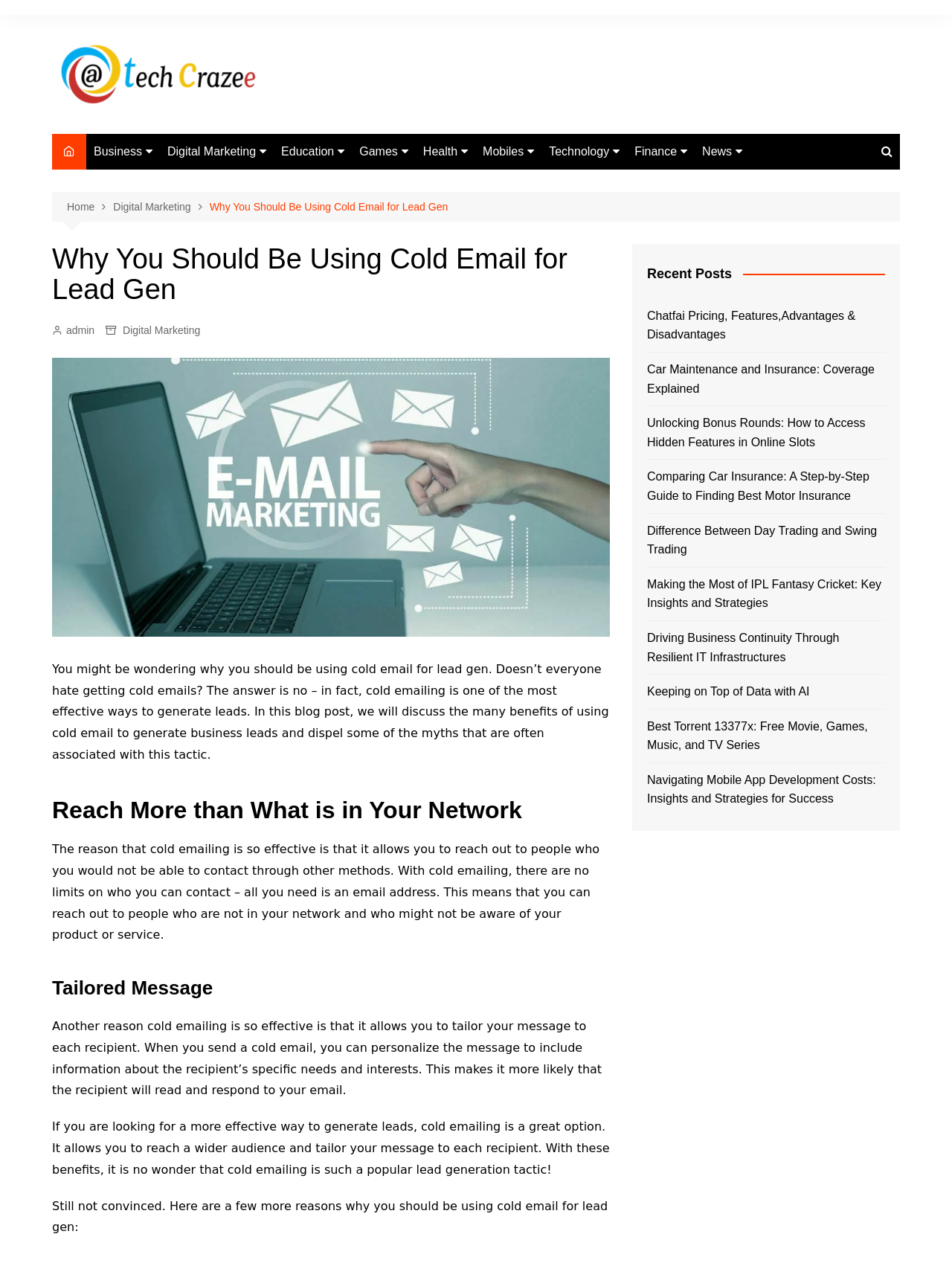Provide the bounding box coordinates of the area you need to click to execute the following instruction: "Navigate to the 'Digital Marketing' page".

[0.168, 0.106, 0.288, 0.134]